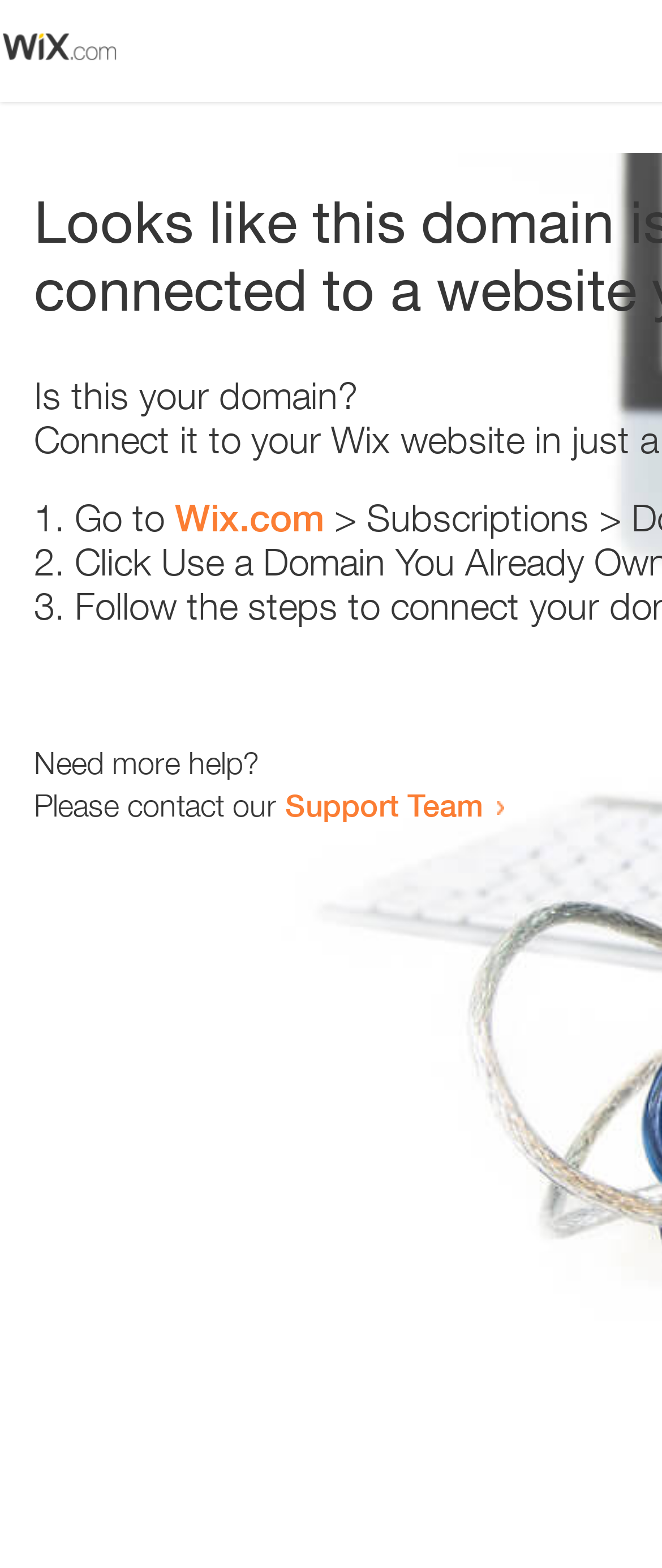Is there an image on the webpage?
From the image, provide a succinct answer in one word or a short phrase.

Yes